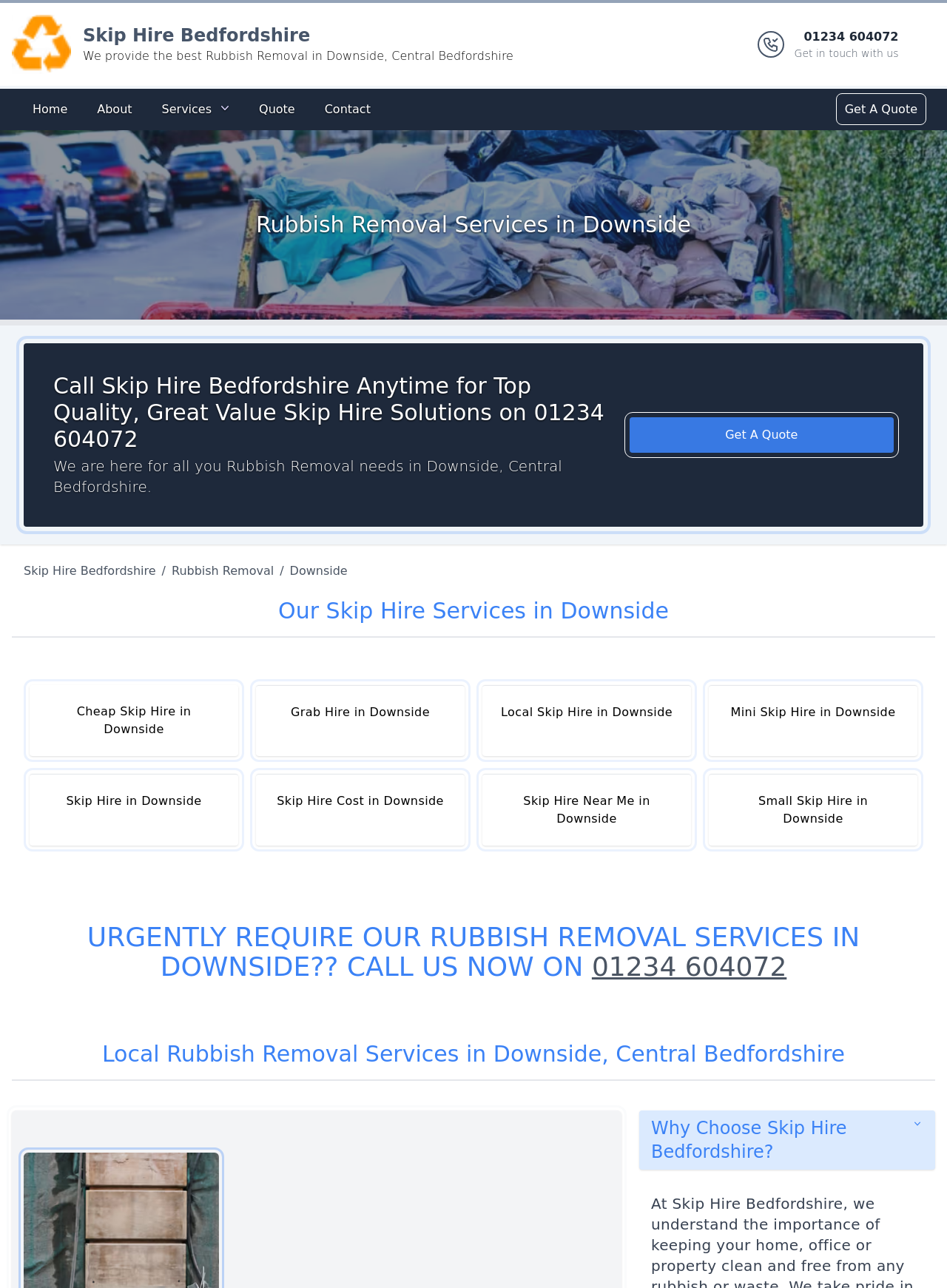Please identify the bounding box coordinates for the region that you need to click to follow this instruction: "View the services offered".

[0.161, 0.074, 0.252, 0.096]